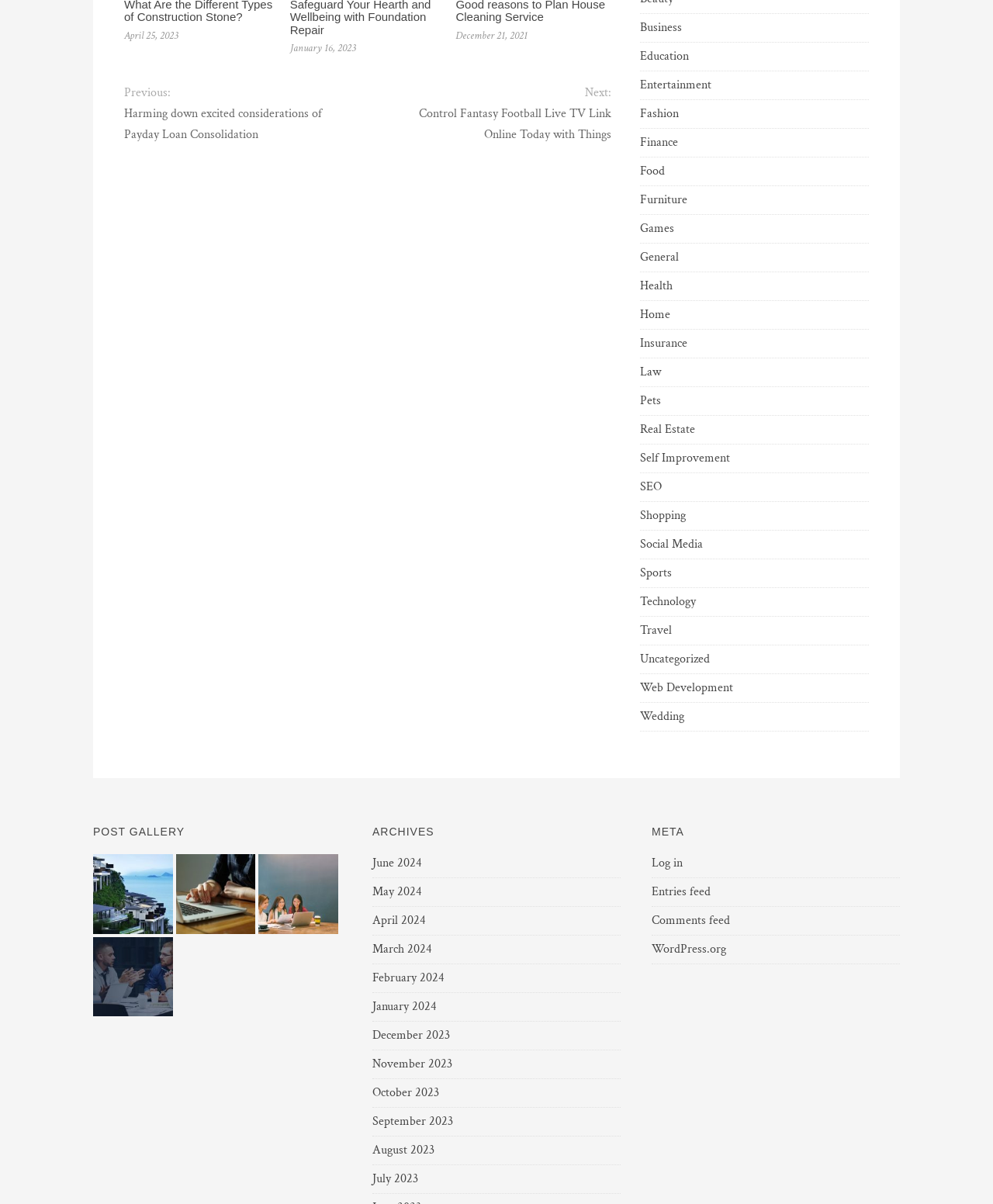Please identify the bounding box coordinates of the clickable element to fulfill the following instruction: "Go to 'June 2024' archives". The coordinates should be four float numbers between 0 and 1, i.e., [left, top, right, bottom].

[0.375, 0.71, 0.425, 0.725]